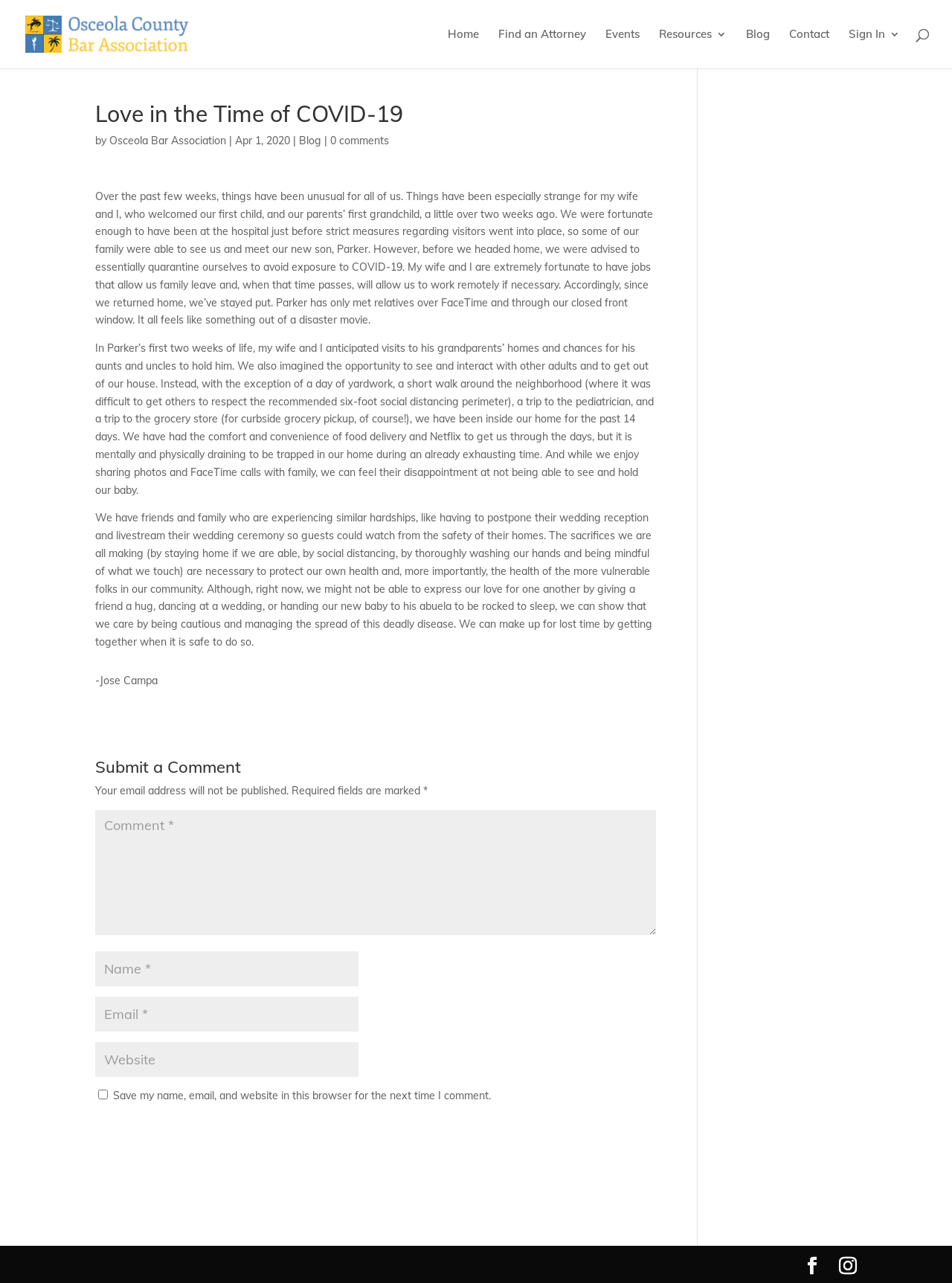How many textboxes are there in the comment submission form?
Please utilize the information in the image to give a detailed response to the question.

I found the answer by looking at the comment submission form at the bottom of the webpage. There are four textboxes: one for comment, one for name, one for email, and one for website.